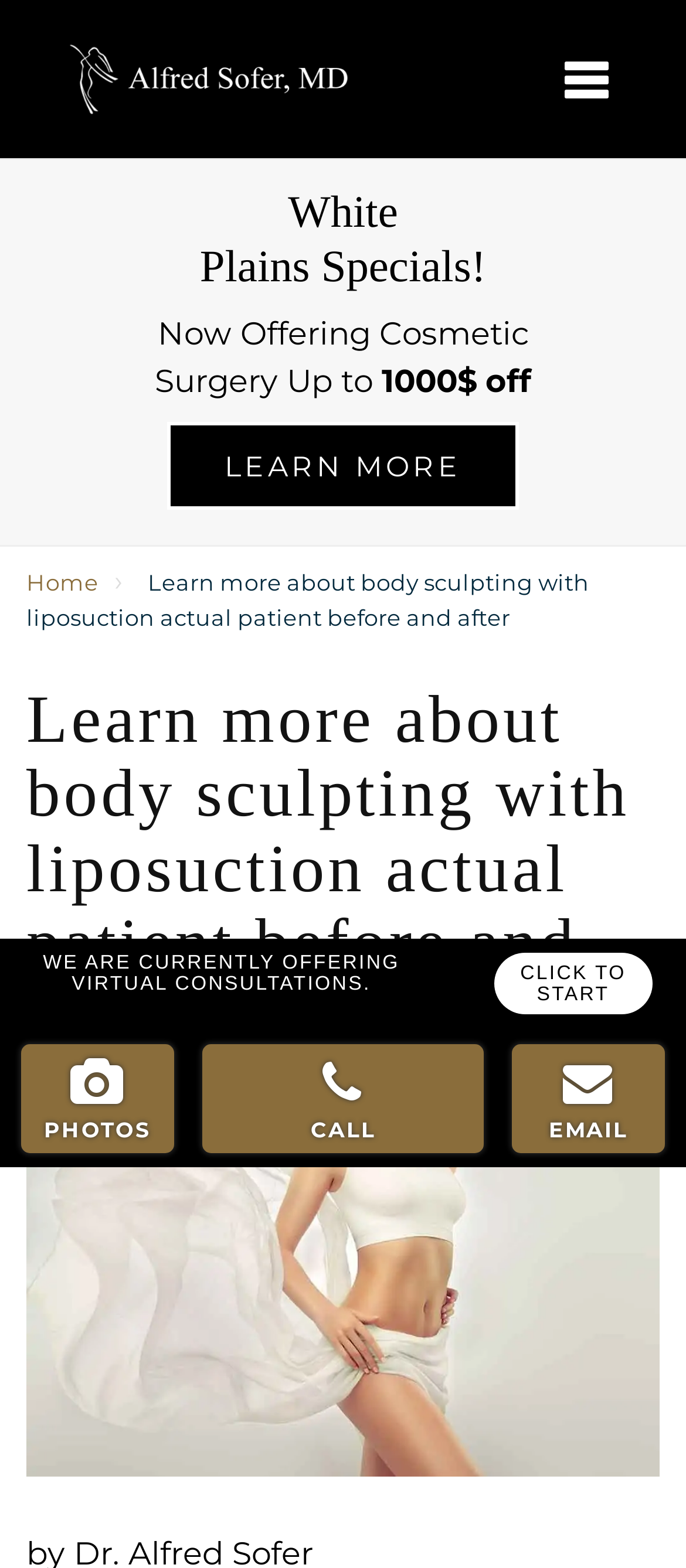Respond to the following query with just one word or a short phrase: 
How can I start a virtual consultation?

CLICK TO START